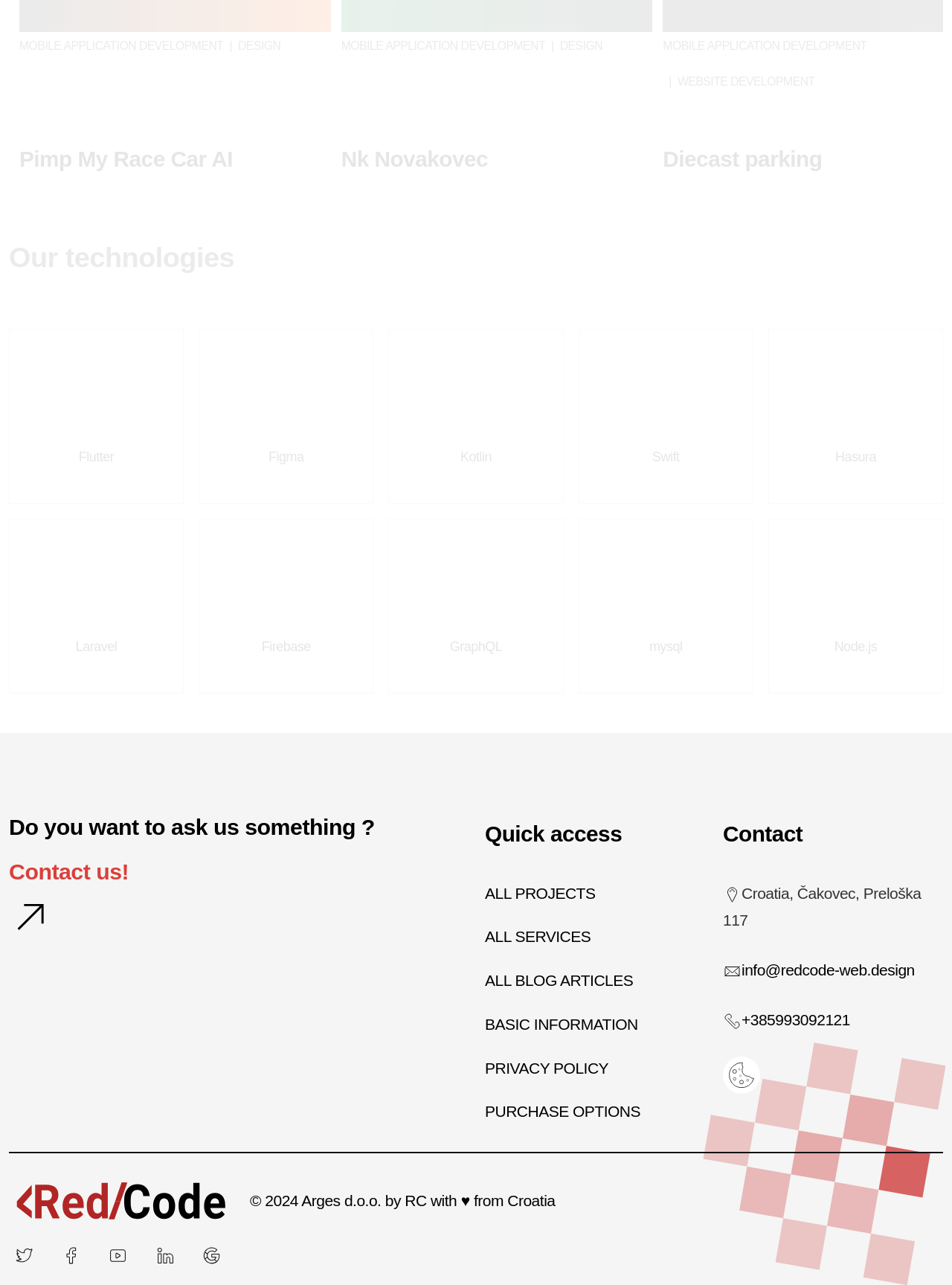Please locate the bounding box coordinates of the element that should be clicked to achieve the given instruction: "Follow Redcode on Twitter".

[0.009, 0.965, 0.041, 0.988]